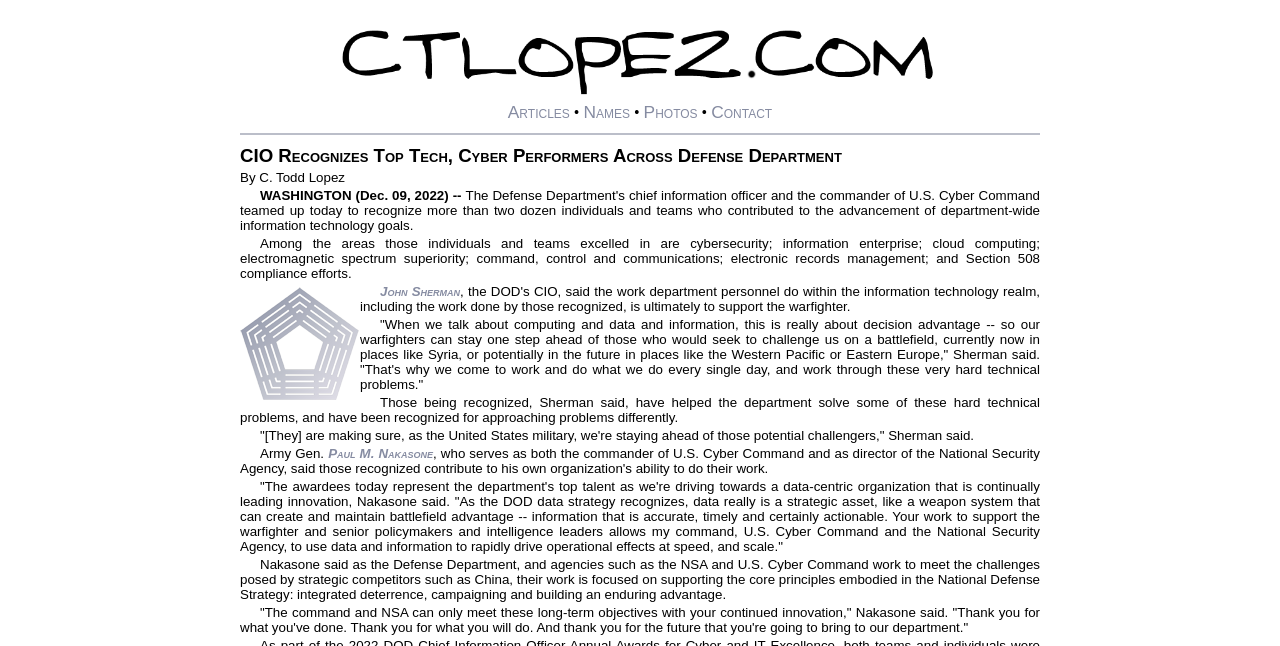Who is C. Todd Lopez?
Answer the question with a thorough and detailed explanation.

The author of the article is mentioned as C. Todd Lopez, which is found in the static text element 'By C. Todd Lopez'.